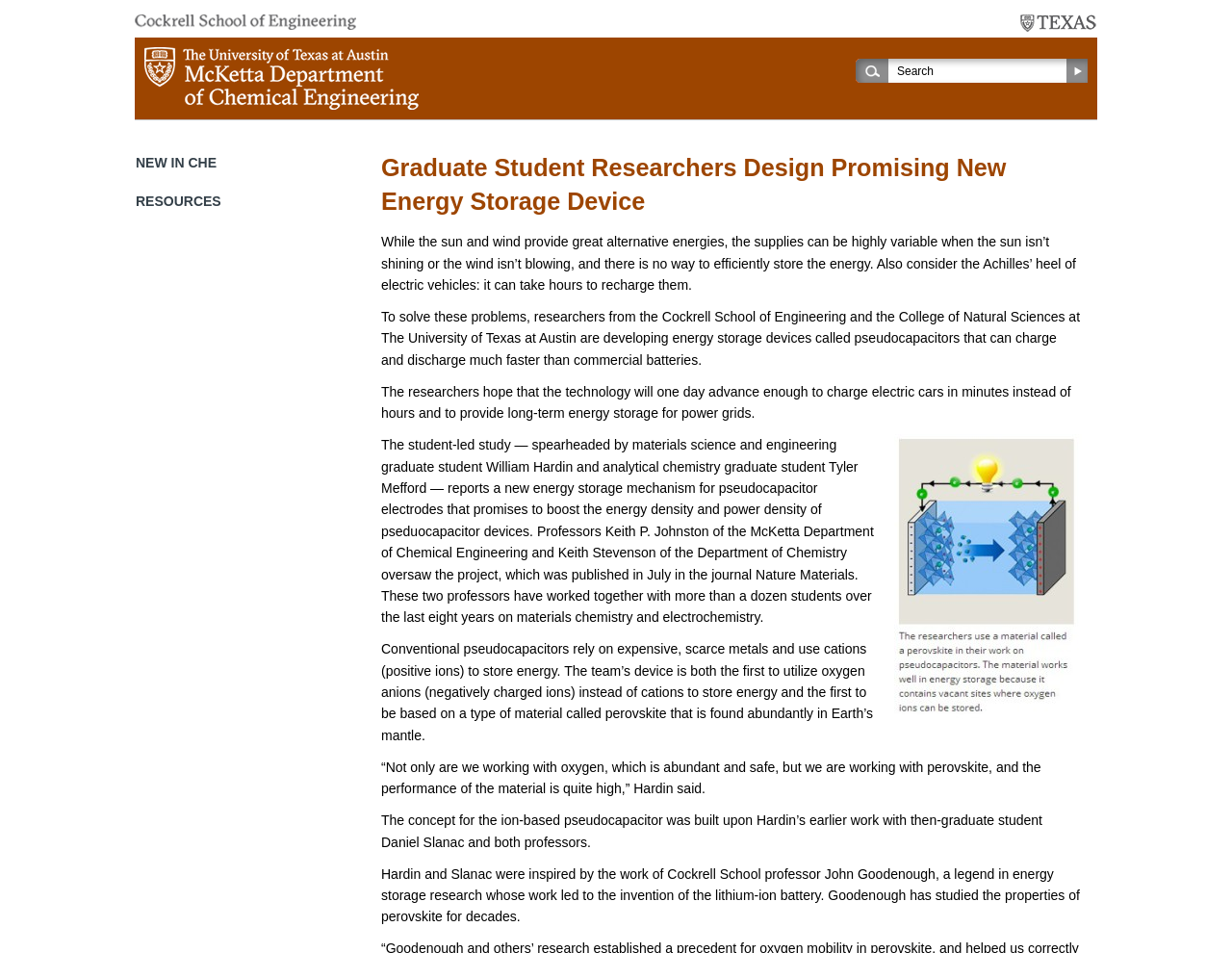Create a detailed summary of the webpage's content and design.

The webpage is about a research breakthrough in energy storage devices, specifically pseudocapacitors, developed by graduate student researchers from the Cockrell School of Engineering and the College of Natural Sciences at The University of Texas at Austin. 

At the top of the page, there are three links: "Cockrell School of Engineering", "The University of Texas at Austin", and "McKetta Department of Chemical Engineering", each accompanied by an image. 

Below these links, there is a search box with a "Search" button to its right. 

The main content of the page is divided into sections. The first section has a heading that matches the meta description, "Graduate Student Researchers Design Promising New Energy Storage Device". This section describes the problem of variable energy supply from the sun and wind, and the limitations of electric vehicles. 

The next section explains how the researchers are developing pseudocapacitors that can charge and discharge faster than commercial batteries, with the goal of charging electric cars in minutes and providing long-term energy storage for power grids. 

Below this text, there is an image of an energy storage diagram. 

The following sections describe the student-led study, its findings, and the innovative approach of using oxygen anions and perovskite materials in the pseudocapacitor device. The text includes quotes from one of the researchers, William Hardin, and mentions the work of other professors and researchers in the field. 

At the bottom of the page, there are two headings: "NEW IN CHE" and "RESOURCES", but their contents are not described.